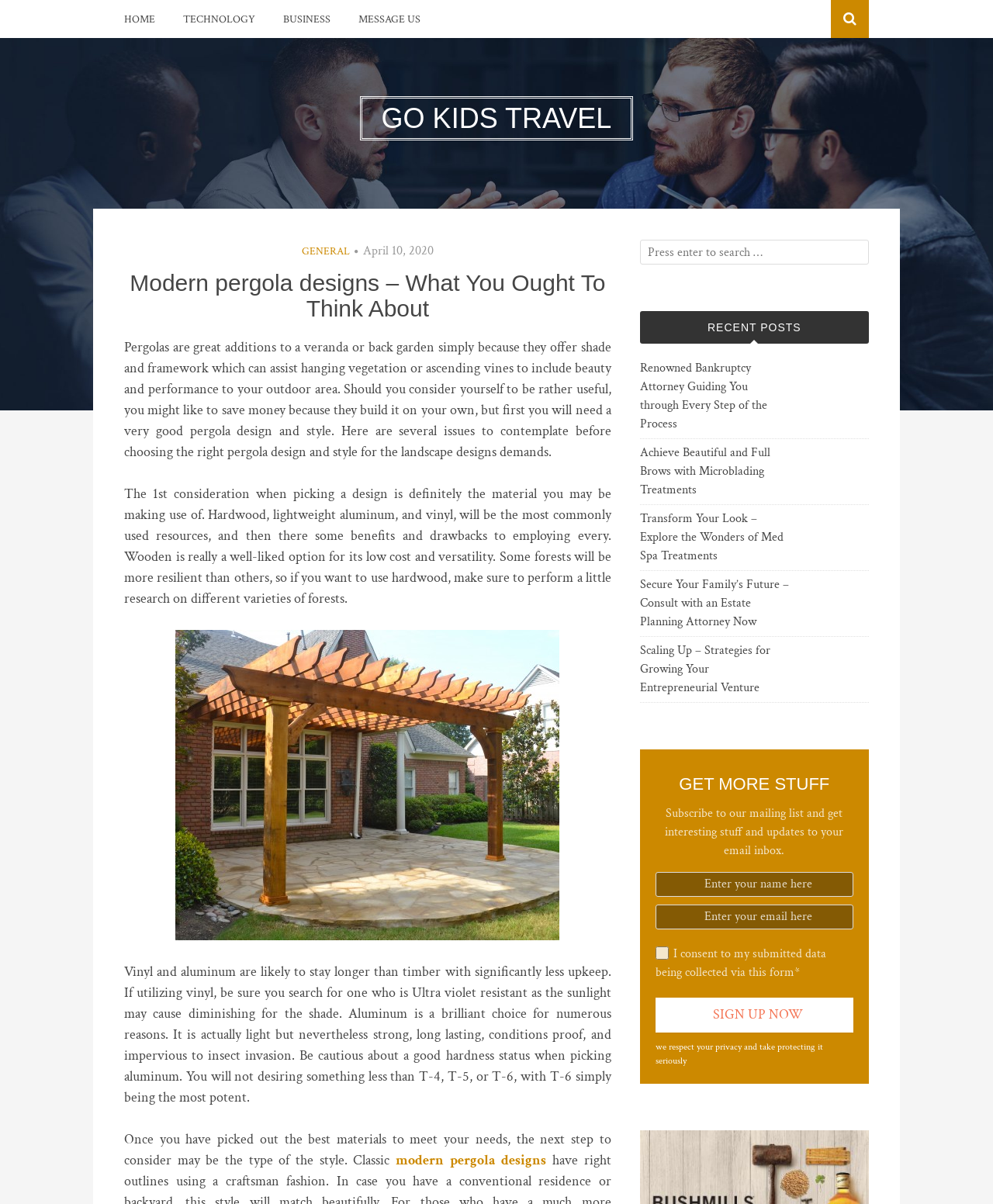What can you do to get interesting stuff and updates?
By examining the image, provide a one-word or phrase answer.

Subscribe to the mailing list